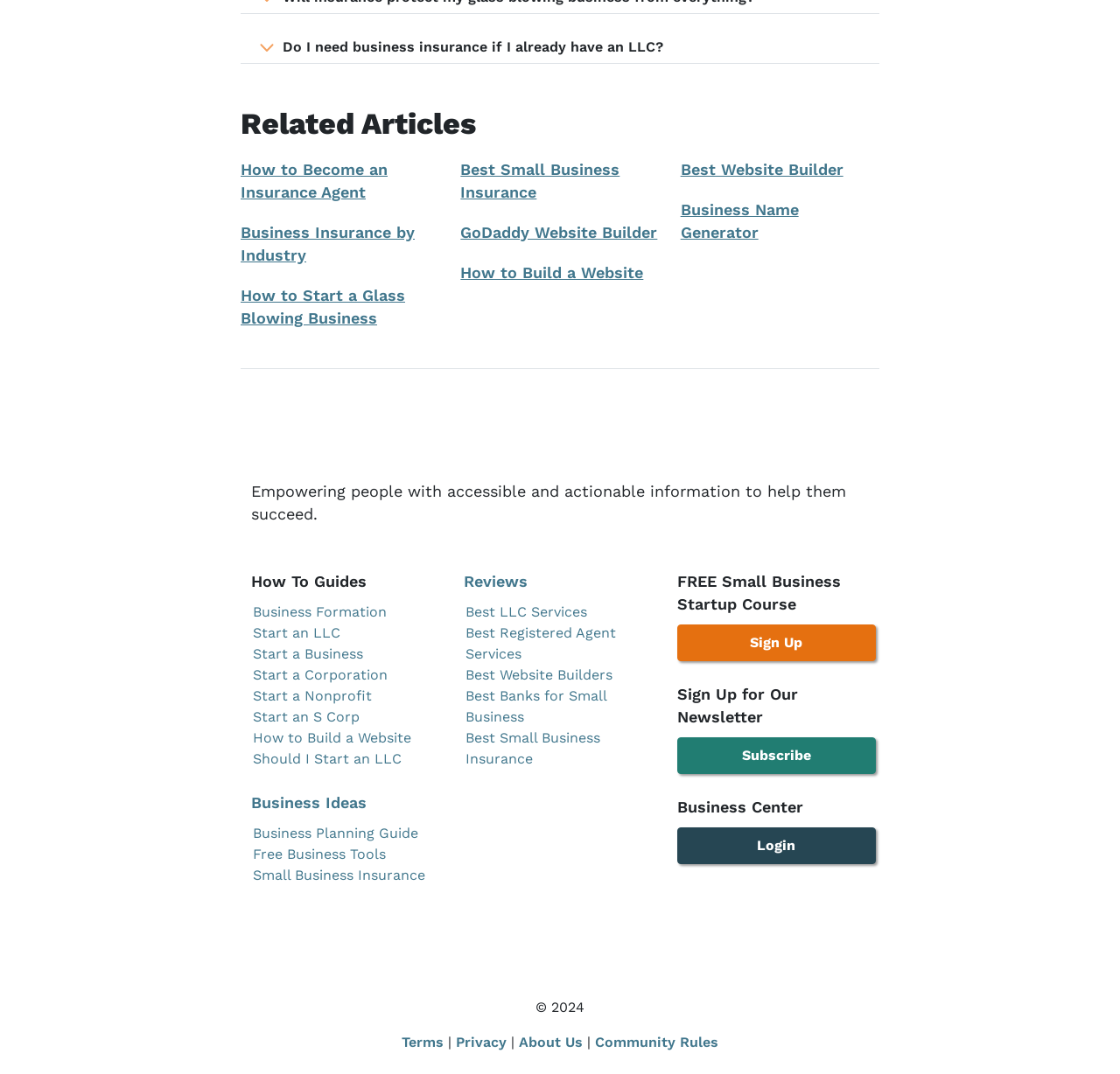What is the copyright year of the webpage?
Please answer the question with a detailed response using the information from the screenshot.

The copyright year of the webpage is 2024, as indicated by the text '© 2024' at the bottom of the page.